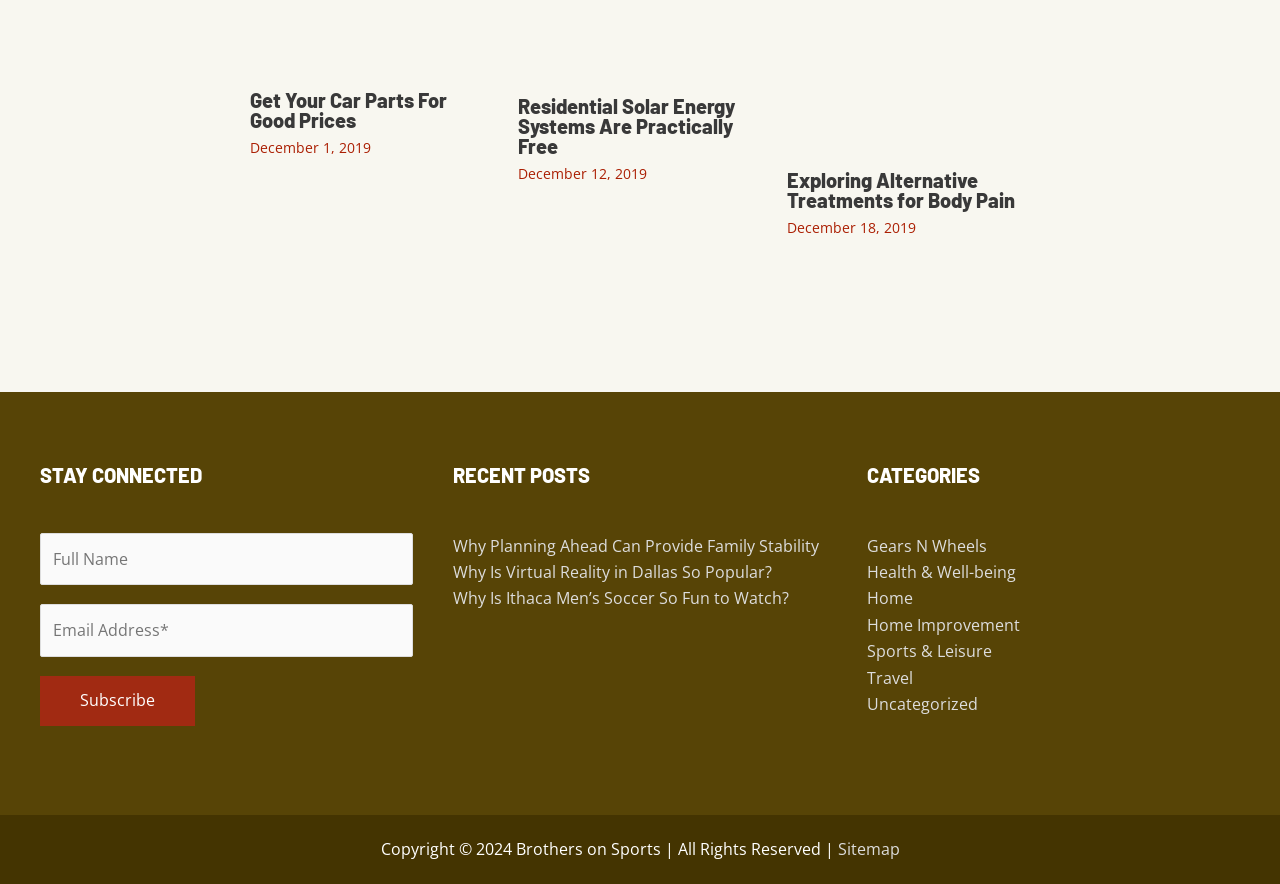What is the text at the bottom of the webpage?
From the details in the image, answer the question comprehensively.

The text at the bottom of the webpage is a copyright notice, indicating that the content on the webpage is owned by the website and protected by copyright law.